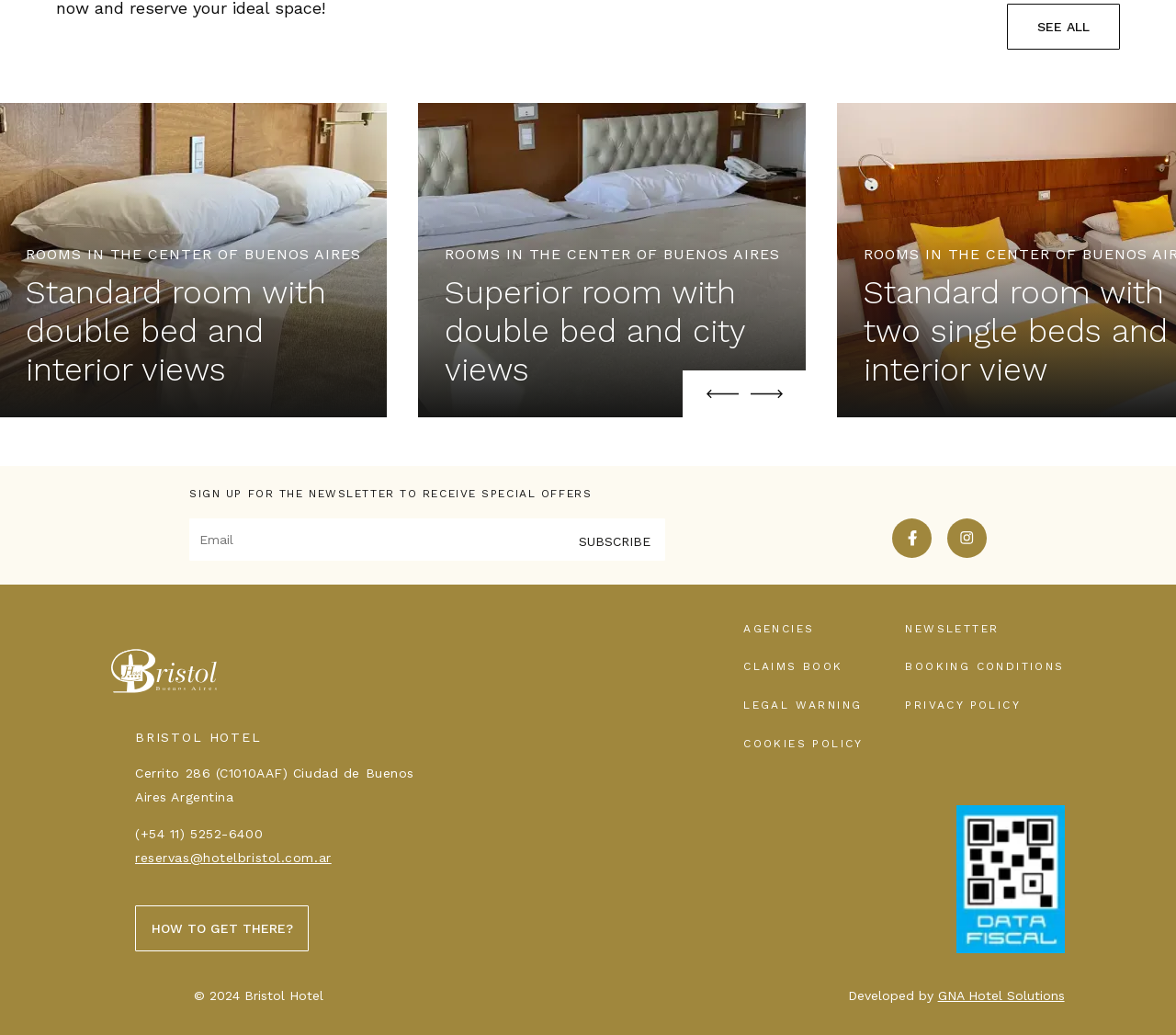Using the webpage screenshot and the element description Privacy Policy, determine the bounding box coordinates. Specify the coordinates in the format (top-left x, top-left y, bottom-right x, bottom-right y) with values ranging from 0 to 1.

[0.77, 0.675, 0.868, 0.687]